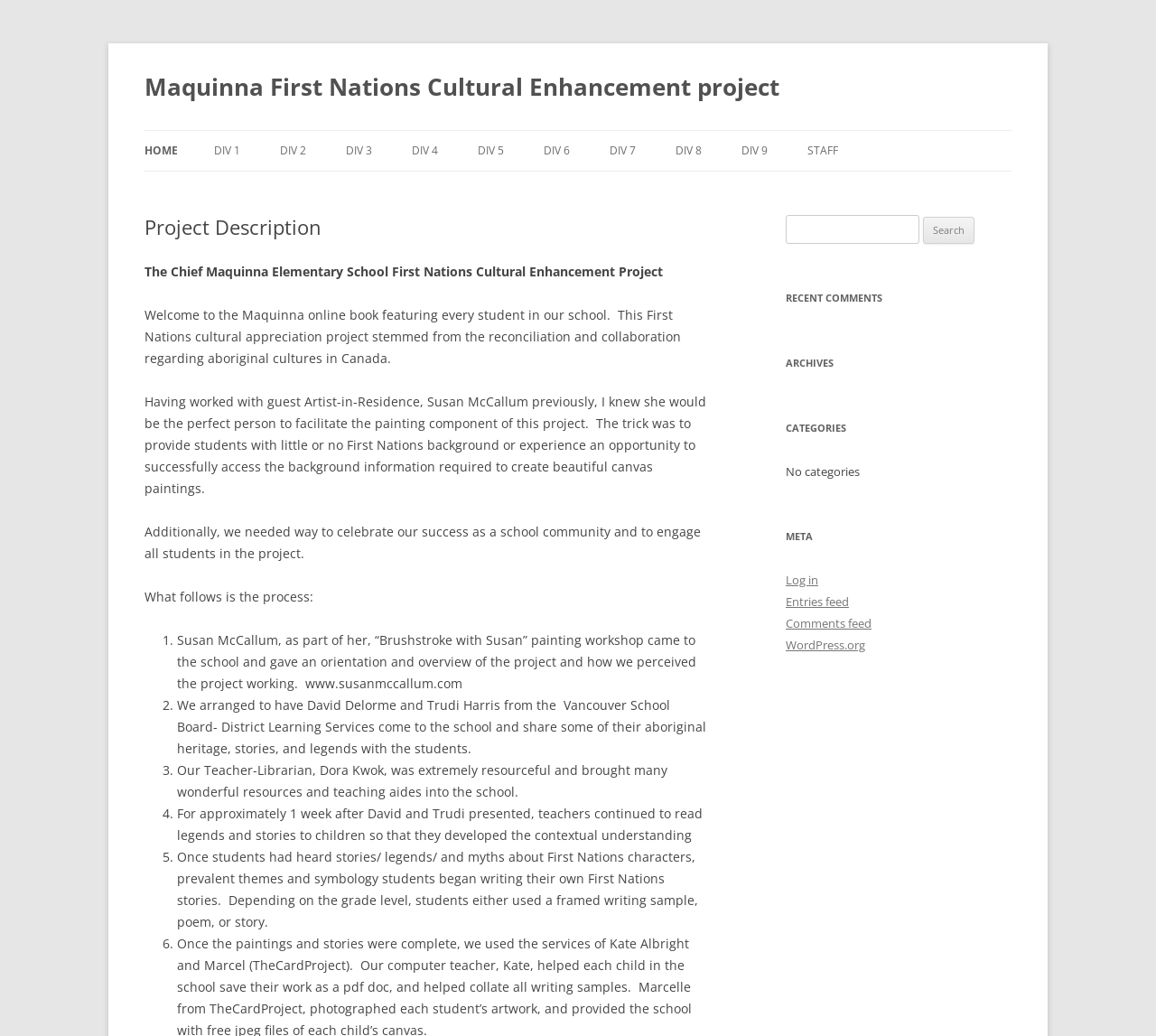What is the name of the project described on this webpage?
From the image, provide a succinct answer in one word or a short phrase.

Maquinna First Nations Cultural Enhancement project